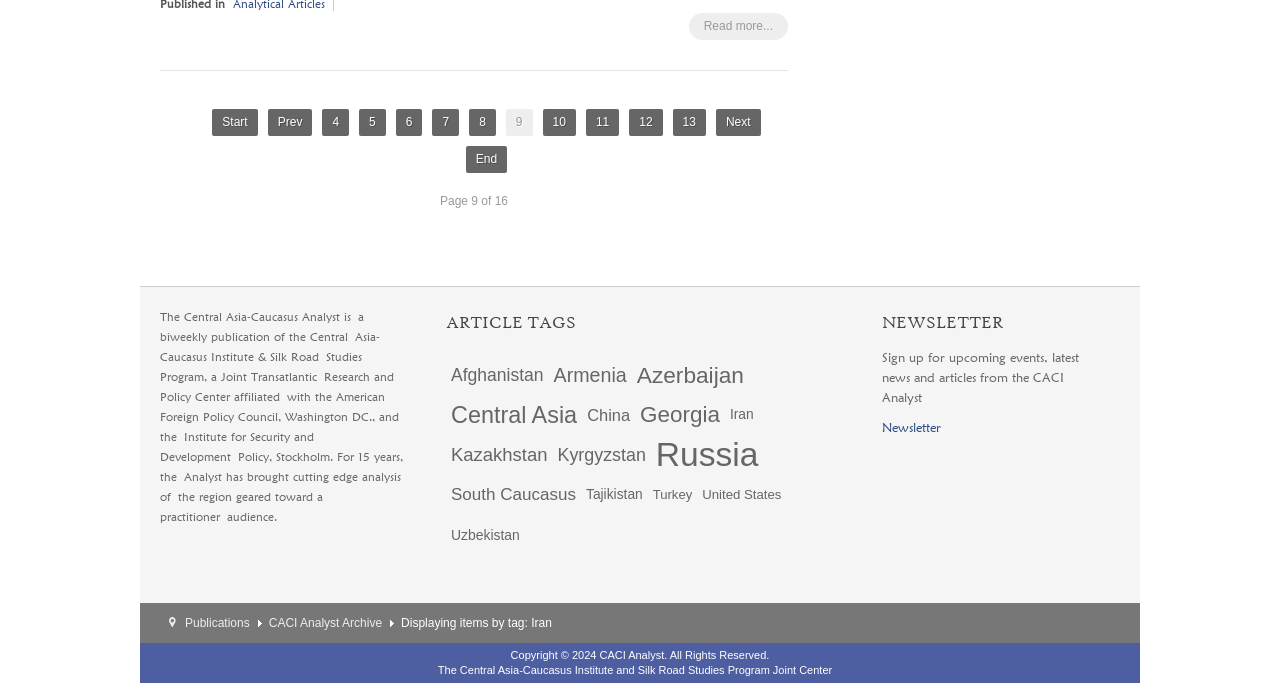Please find the bounding box coordinates of the element that needs to be clicked to perform the following instruction: "Click on the 'Read more...' link". The bounding box coordinates should be four float numbers between 0 and 1, represented as [left, top, right, bottom].

[0.538, 0.019, 0.616, 0.059]